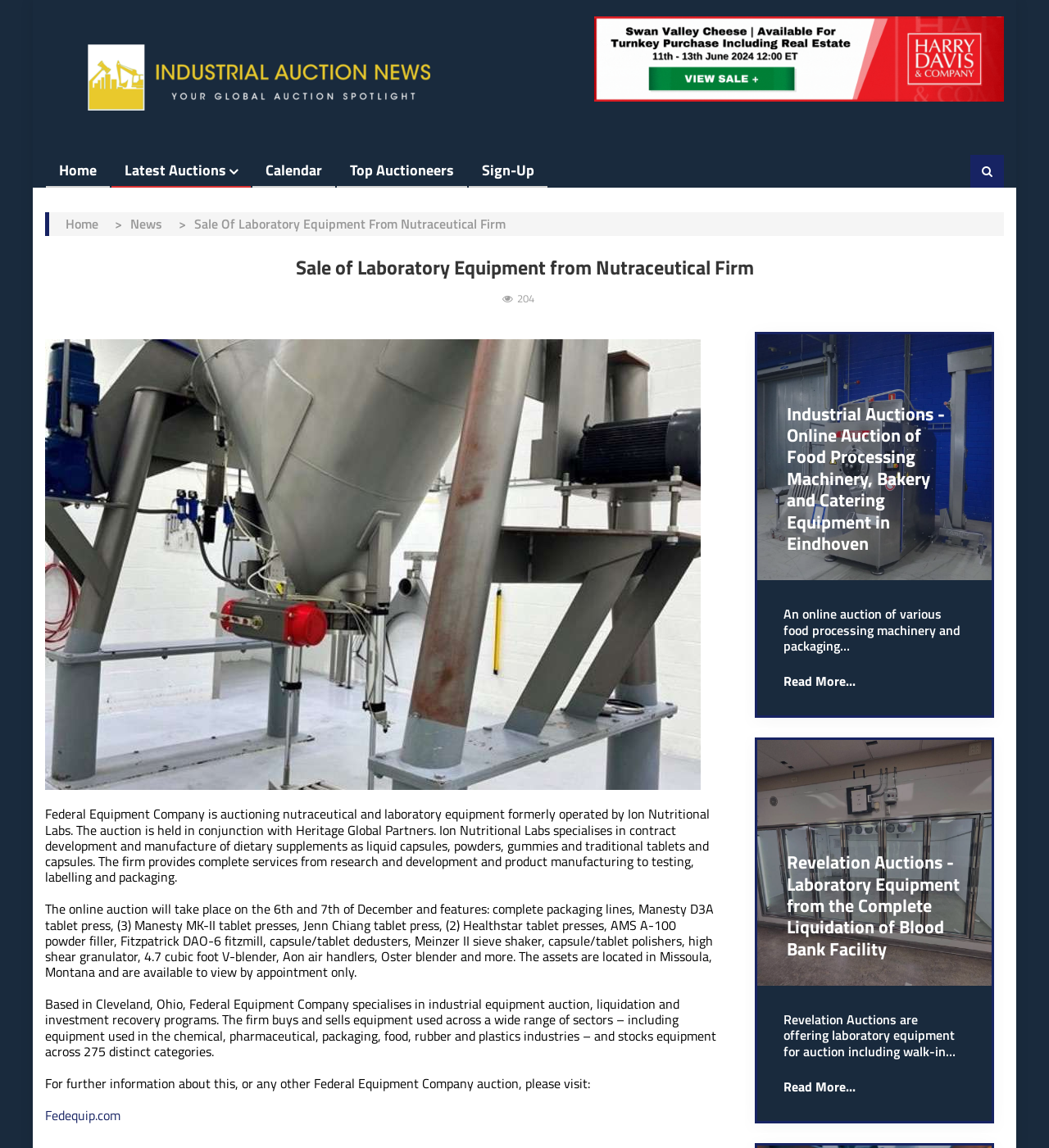Find the bounding box coordinates of the element you need to click on to perform this action: 'Click the 'Home' link'. The coordinates should be represented by four float values between 0 and 1, in the format [left, top, right, bottom].

[0.045, 0.135, 0.104, 0.162]